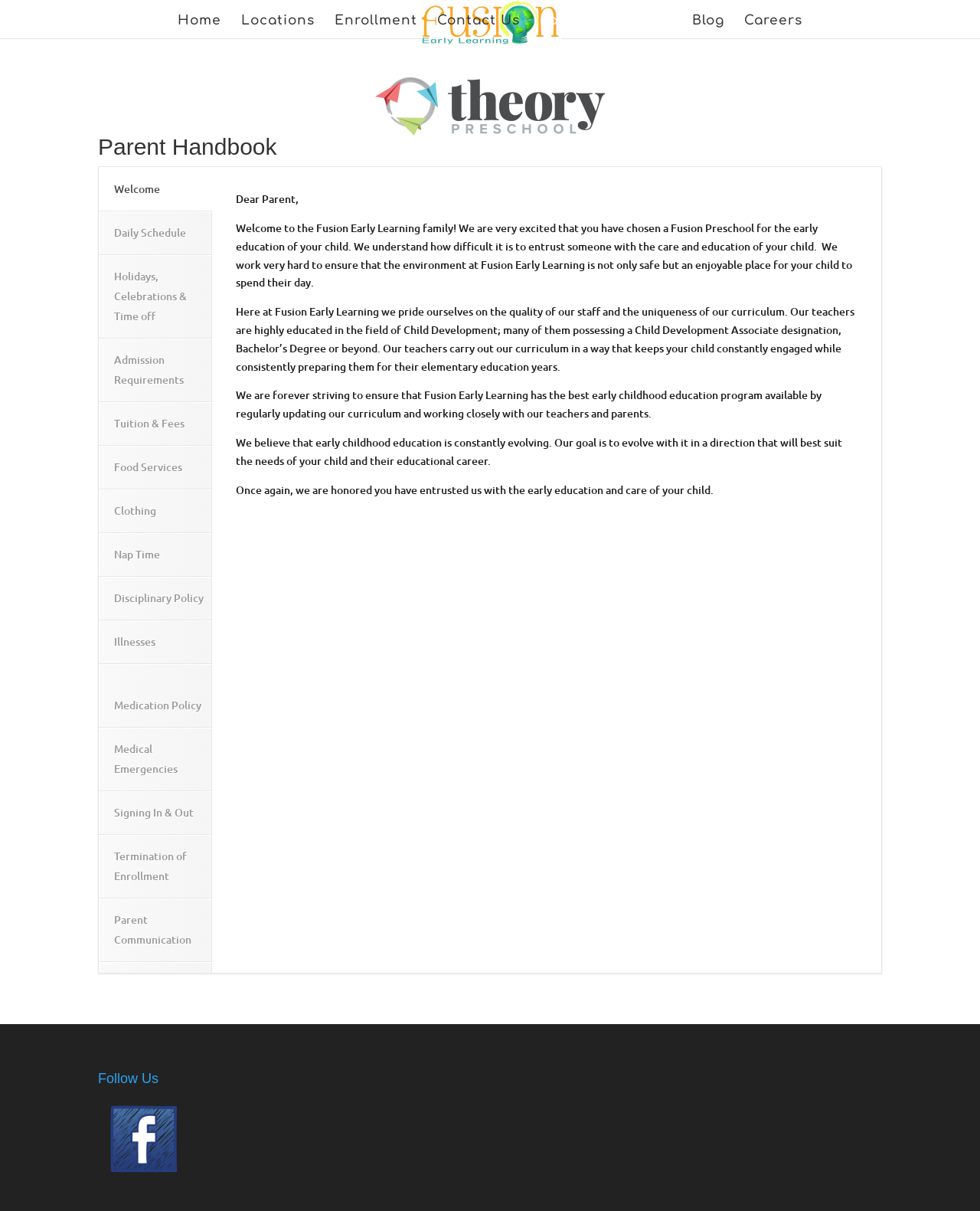Explain the webpage in detail.

The webpage is a Parent Handbook for Fusion Early Learning Preschools. At the top, there is a navigation menu with links to different sections, including Home, Locations, Enrollment, Contact Us, Parent Handbook, Blog, and Careers. Below the navigation menu, there is a large article section that takes up most of the page.

In the article section, there is a heading that reads "Parent Handbook" and a link with the same text. Below the heading, there are several links to different topics, including Welcome, Daily Schedule, Holidays, Celebrations & Time off, Admission Requirements, Tuition & Fees, Food Services, Clothing, Nap Time, Disciplinary Policy, Illnesses, Medication Policy, Medical Emergencies, Signing In & Out, Termination of Enrollment, and Parent Communication. These links are arranged vertically, one below the other, and take up the left side of the article section.

To the right of the links, there is a block of text that welcomes parents to the Fusion Early Learning family and explains the preschool's philosophy and goals. The text is divided into four paragraphs and discusses the quality of the staff, the uniqueness of the curriculum, and the preschool's commitment to evolving with the needs of children.

At the bottom of the article section, there is a heading that reads "Follow Us" and a link to an advertisement. The advertisement is an image that takes up the full width of the page.

There are also several images on the page, including the Fusion Early Learning Preschools logo at the top and an image associated with the advertisement at the bottom.